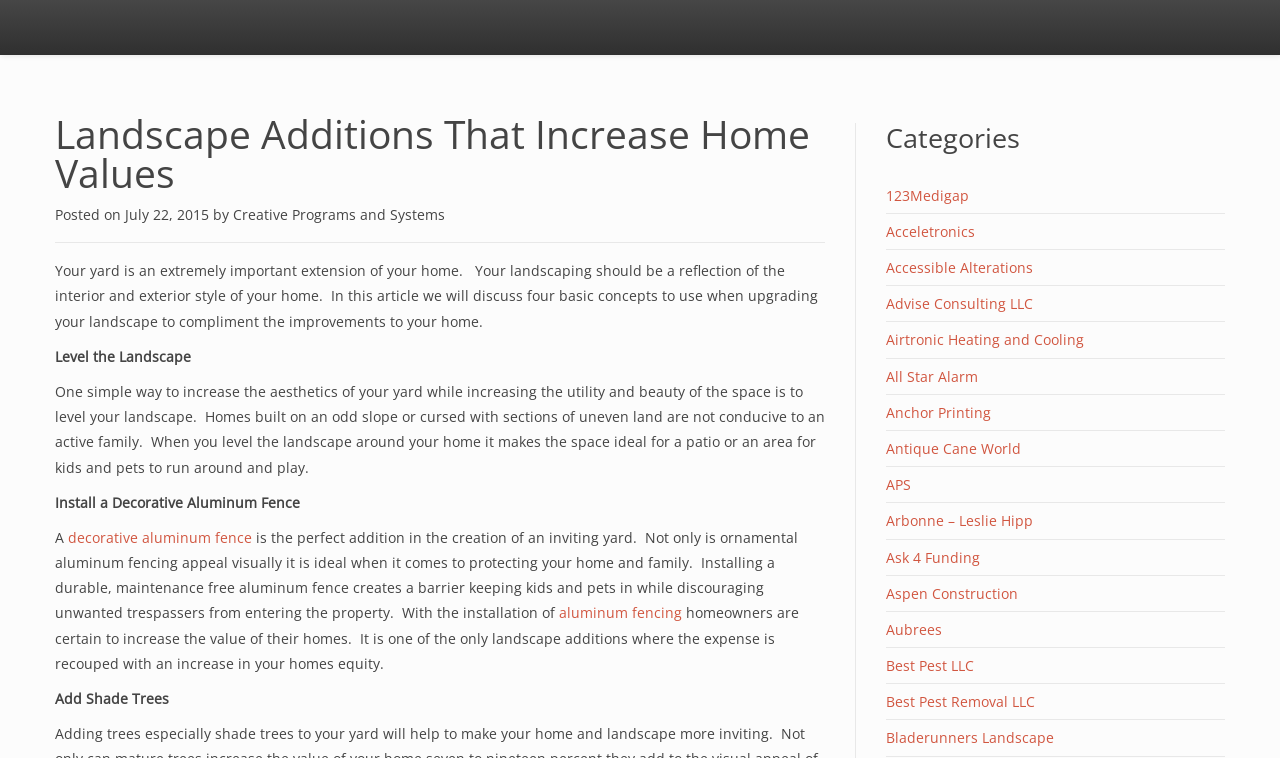Locate the coordinates of the bounding box for the clickable region that fulfills this instruction: "Learn about leveling the landscape".

[0.043, 0.457, 0.149, 0.483]